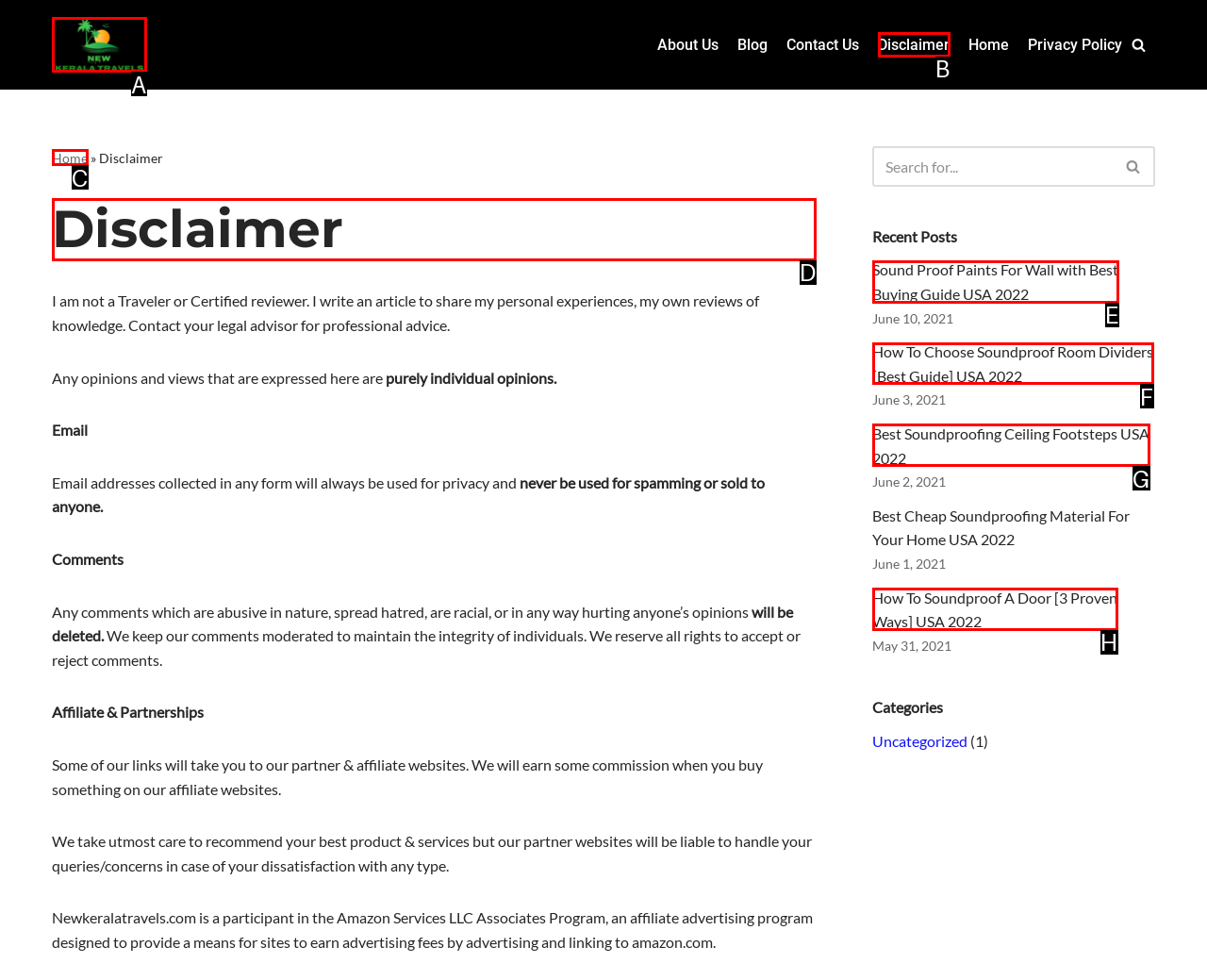Determine the appropriate lettered choice for the task: Read the 'Disclaimer' page. Reply with the correct letter.

D